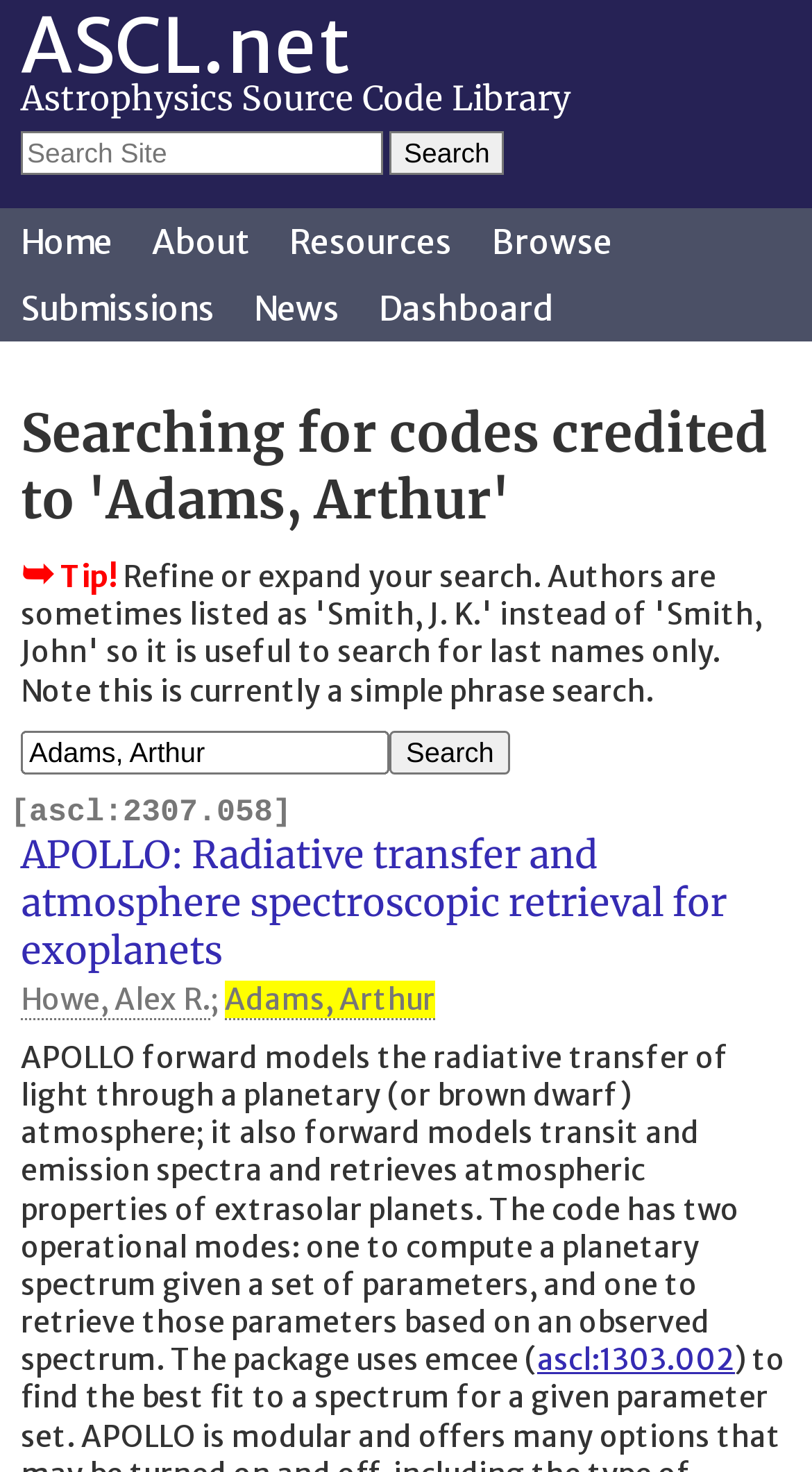Provide a comprehensive caption for the webpage.

The webpage is a search result page for the Astrophysics Source Code Library (ASCL.net) with a focus on credit search for 'Adams, Arthur'. At the top, there is a heading with the website's name, "ASCL.net", followed by a subtitle, "Astrophysics Source Code Library". Below this, there is a search bar with a textbox labeled "Search Site" and a "Search" button to its right.

Underneath the search bar, there is a navigation menu with links to "Home", "About", "Resources", "Browse", "Submissions", "News", and "Dashboard". These links are arranged horizontally across the page.

The main content of the page is a search result section, which is headed by a title "Searching for codes credited to 'Adams, Arthur'". Below this title, there is a tip section with an arrow symbol and the text "Tip!". 

The search result section contains a list of codes credited to 'Adams, Arthur'. Each code is displayed with its title, authors, and a brief description. The first code listed is "APOLLO: Radiative transfer and atmosphere spectroscopic retrieval for exoplanets", which has a description that explains its functionality. The authors of this code are listed as "Howe, Alex R." and "Adams, Arthur". There is also a link to another related code, "ascl:1303.002", at the bottom of the description.

Overall, the webpage is a search result page that displays a list of codes credited to a specific author, with each code having its title, authors, and a brief description.